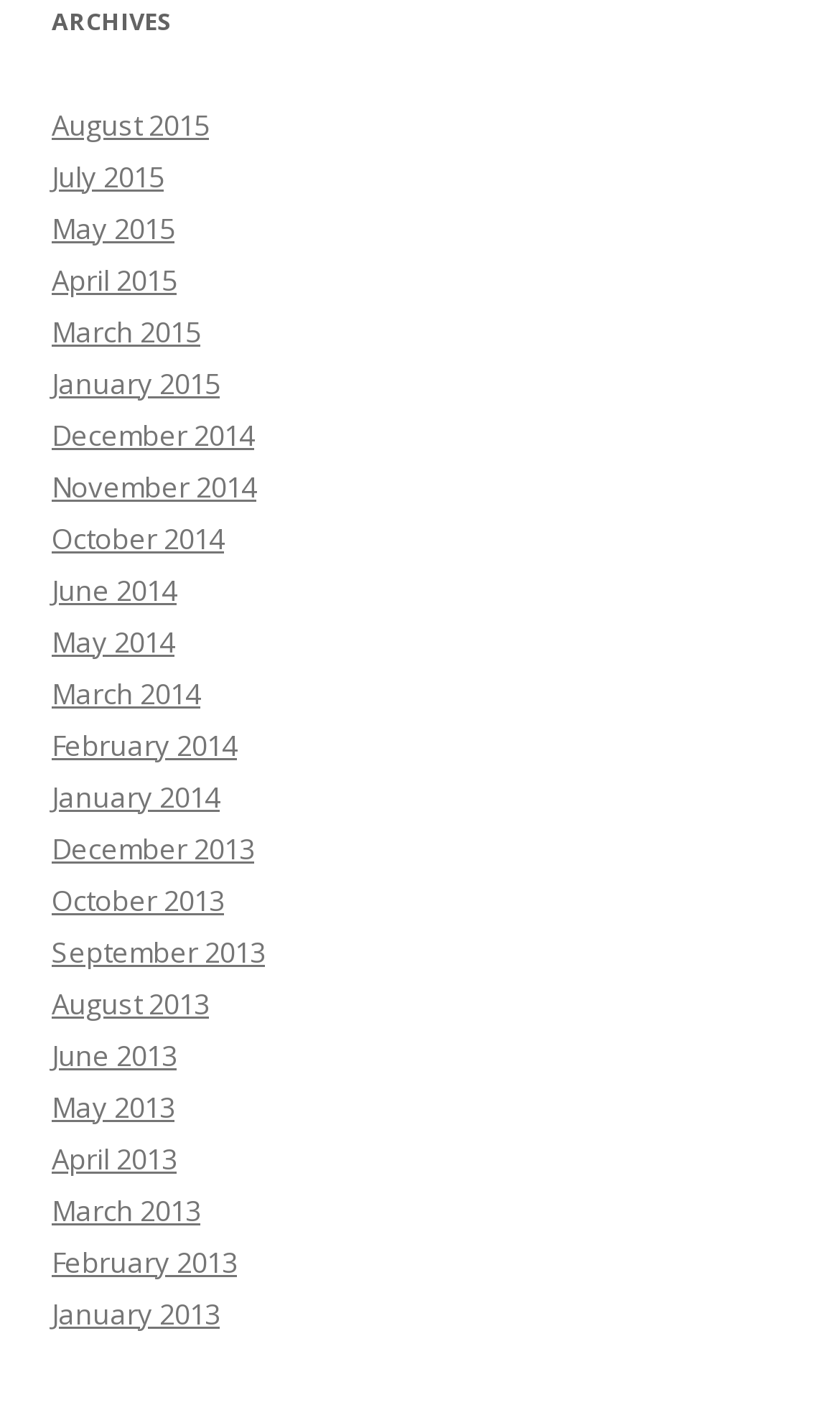Please provide the bounding box coordinates for the element that needs to be clicked to perform the following instruction: "view January 2014". The coordinates should be given as four float numbers between 0 and 1, i.e., [left, top, right, bottom].

[0.062, 0.547, 0.262, 0.574]